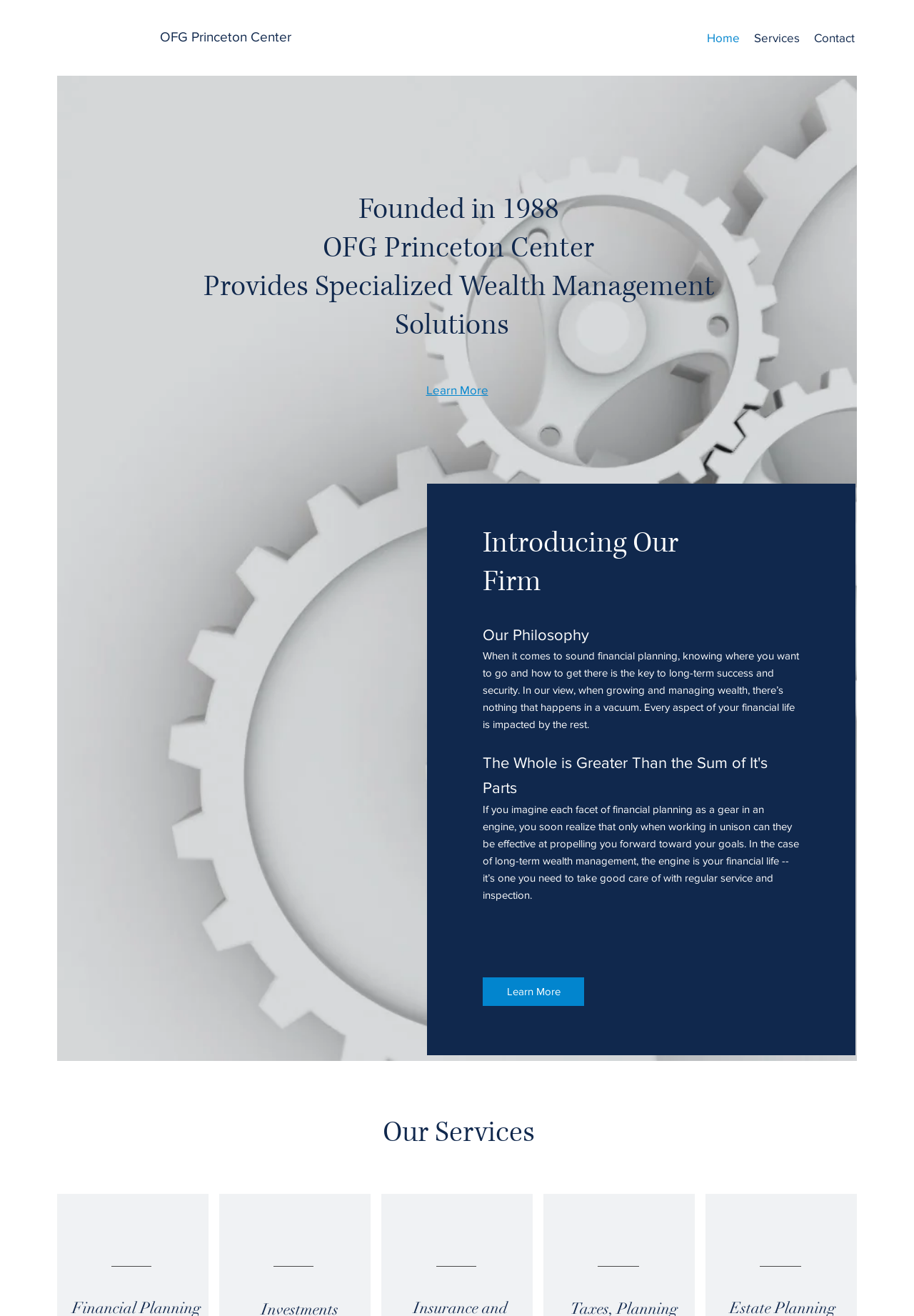Illustrate the webpage with a detailed description.

The webpage is the homepage of Offill Financial, a law firm that provides specialized wealth management solutions. At the top left, there is a link to "OFG Princeton Center". To the right of this link, there is a navigation menu labeled "Site" that contains links to "Home", "Services", and "Contact". 

Below the navigation menu, there is a region that introduces the law firm, with a heading that reads "Founded in 1988 OFG Princeton Center Provides Specialized Wealth Management Solutions". Below this heading, there is a link to "Learn More". 

Further down, there is another heading that reads "Introducing Our Firm", followed by a paragraph of text that describes the firm's philosophy on financial planning. The text explains that every aspect of one's financial life is interconnected and that a comprehensive approach is necessary for long-term success and security. 

Below this paragraph, there is another link to "Learn More". To the left of this link, there is a heading that reads "Our Services". At the very bottom of the page, there are five numbered items, labeled "01." to "05.", which may represent different services offered by the firm.